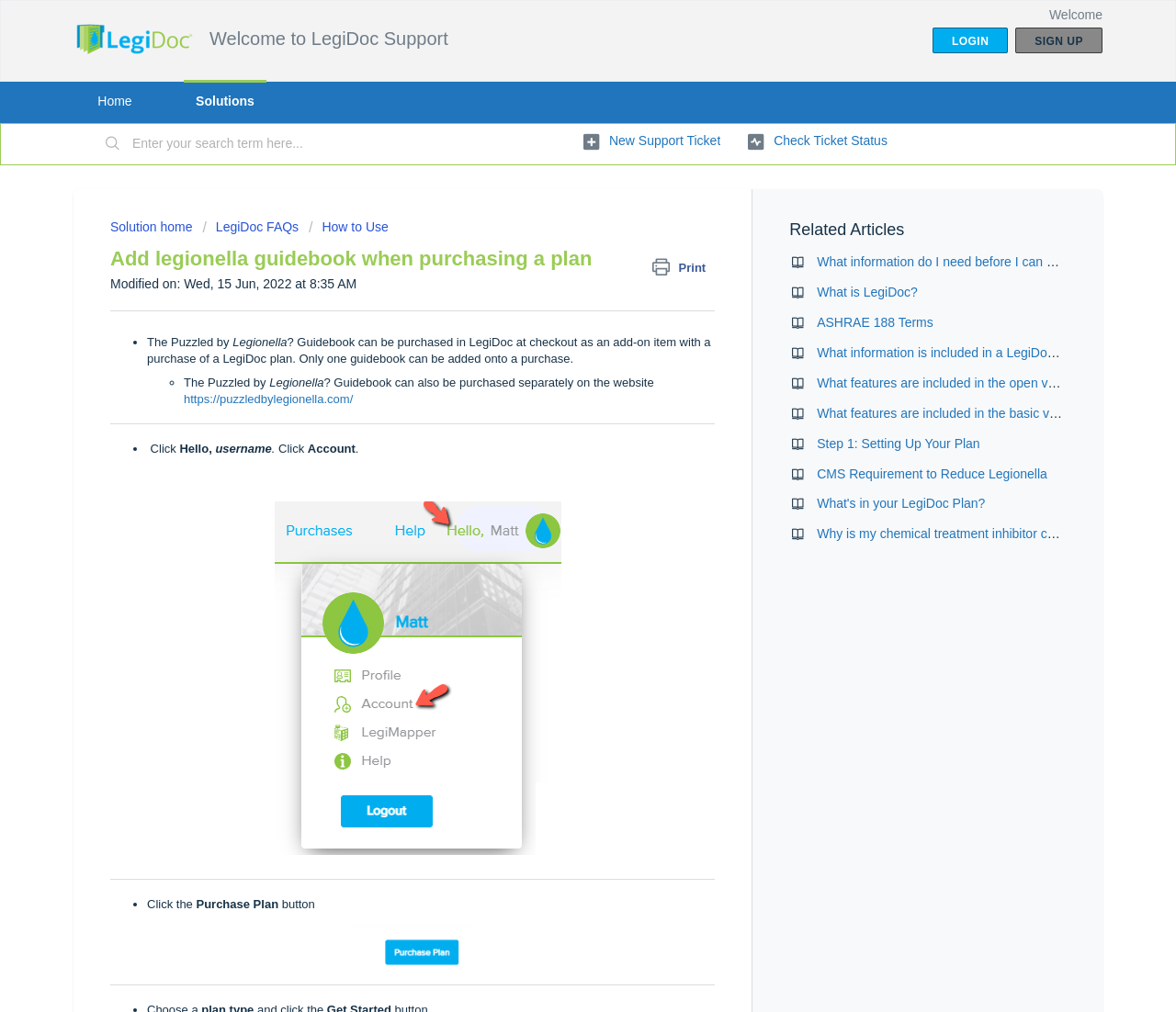What can be purchased separately on the website?
Using the image, provide a concise answer in one word or a short phrase.

Puzzled by Legionella Guidebook